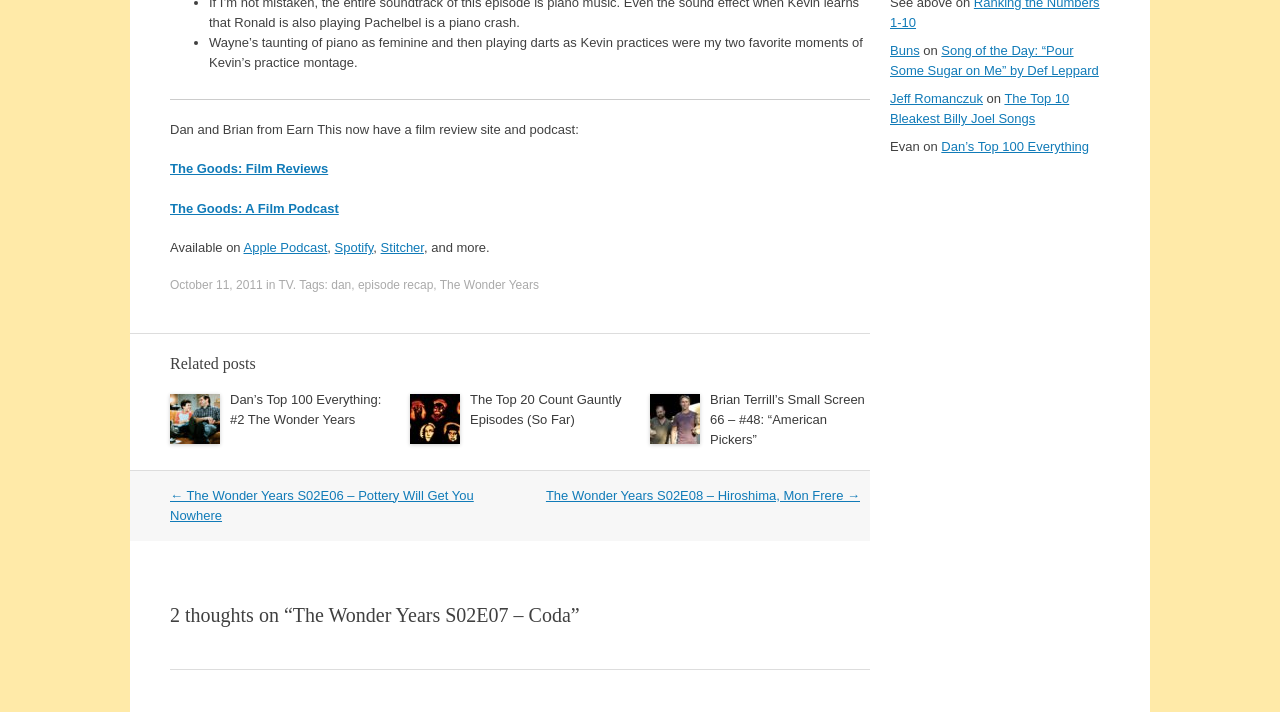Kindly determine the bounding box coordinates of the area that needs to be clicked to fulfill this instruction: "Read the post about Dan’s Top 100 Everything: #2 The Wonder Years".

[0.18, 0.55, 0.298, 0.599]